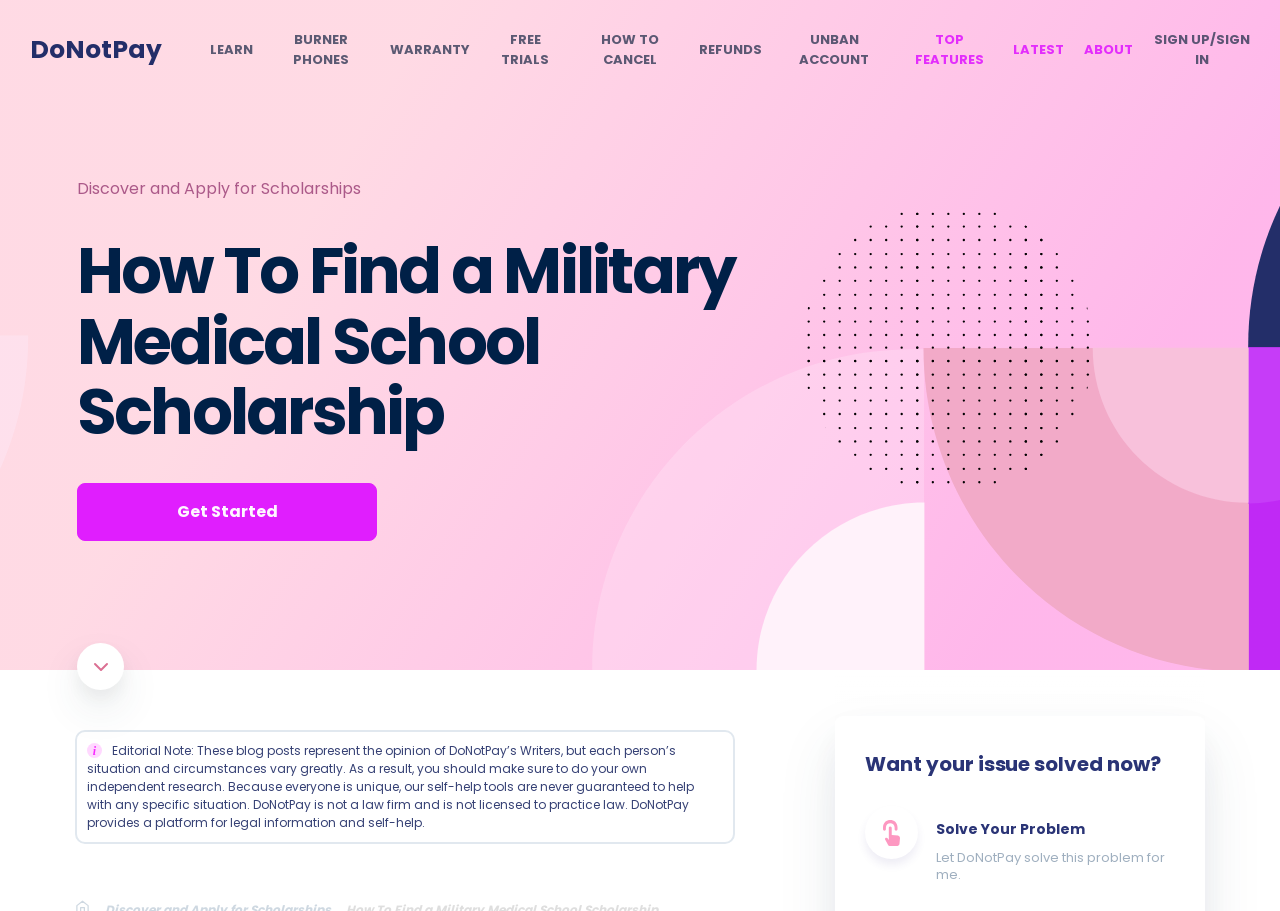Highlight the bounding box coordinates of the element you need to click to perform the following instruction: "Discover and apply for scholarships."

[0.06, 0.195, 0.282, 0.22]